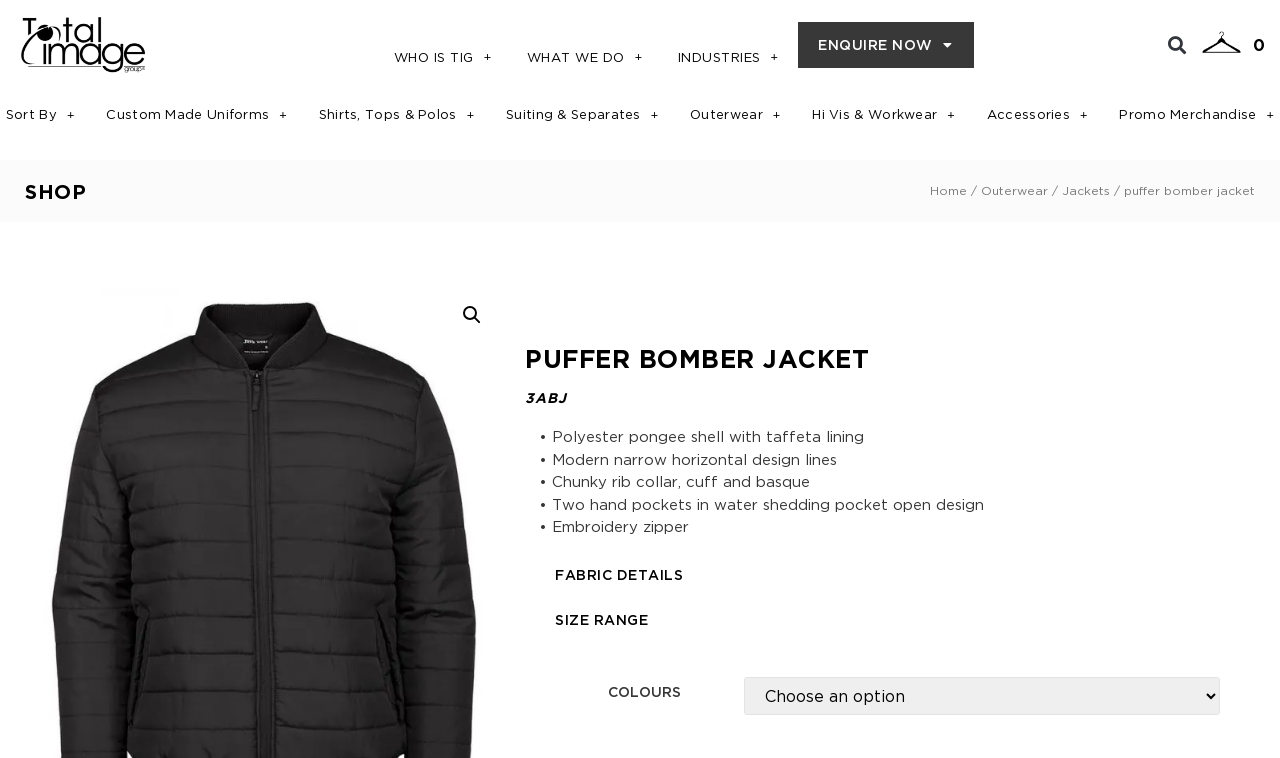How many hand pockets does the jacket have?
Examine the webpage screenshot and provide an in-depth answer to the question.

According to the description '• Two hand pockets in water shedding pocket open design', the jacket has two hand pockets.